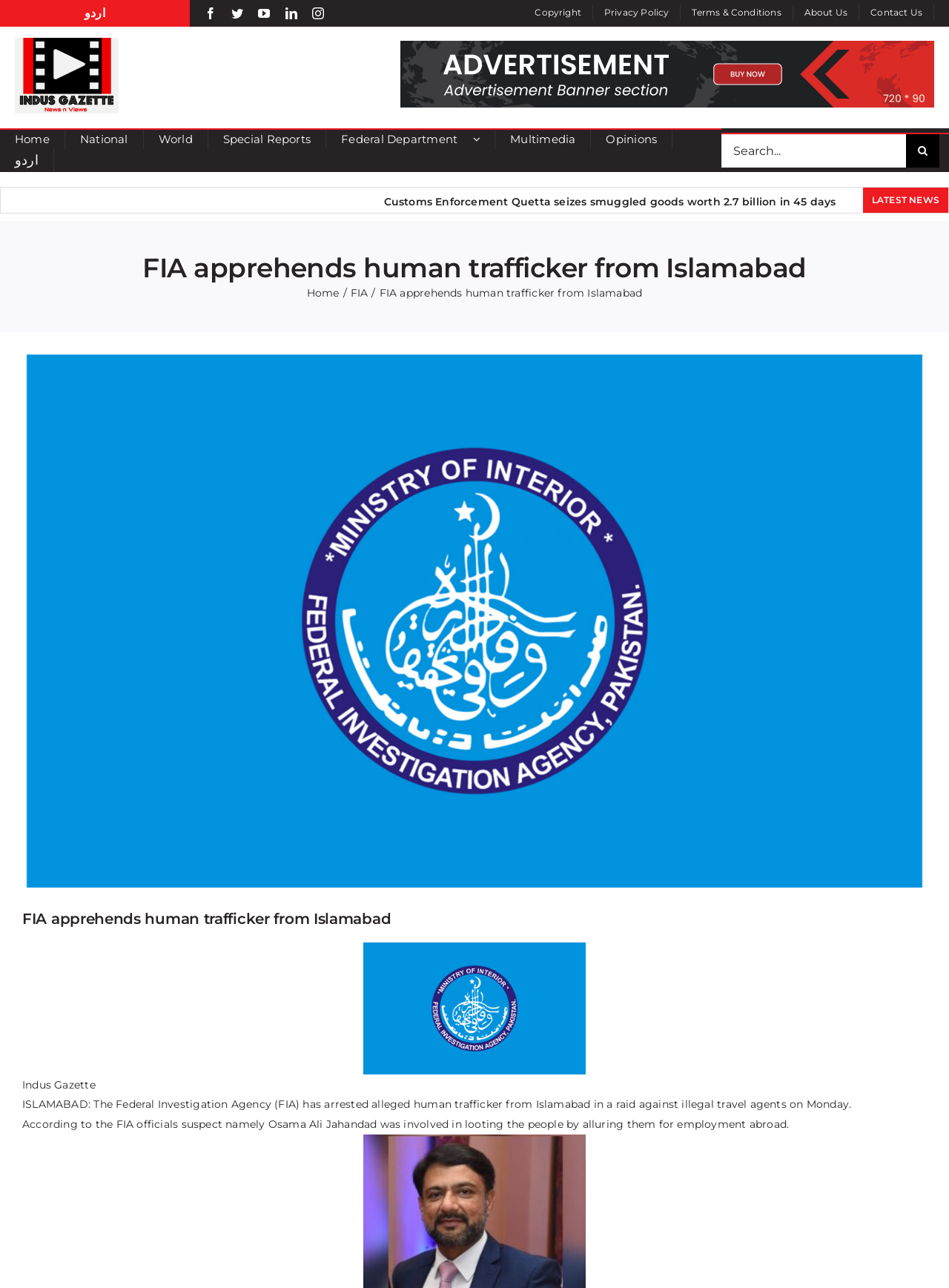What is the name of the news agency?
Respond to the question with a well-detailed and thorough answer.

I found the answer by looking at the top of the webpage, where it says 'Indus Gazette' in a prominent font, indicating that it is the name of the news agency.